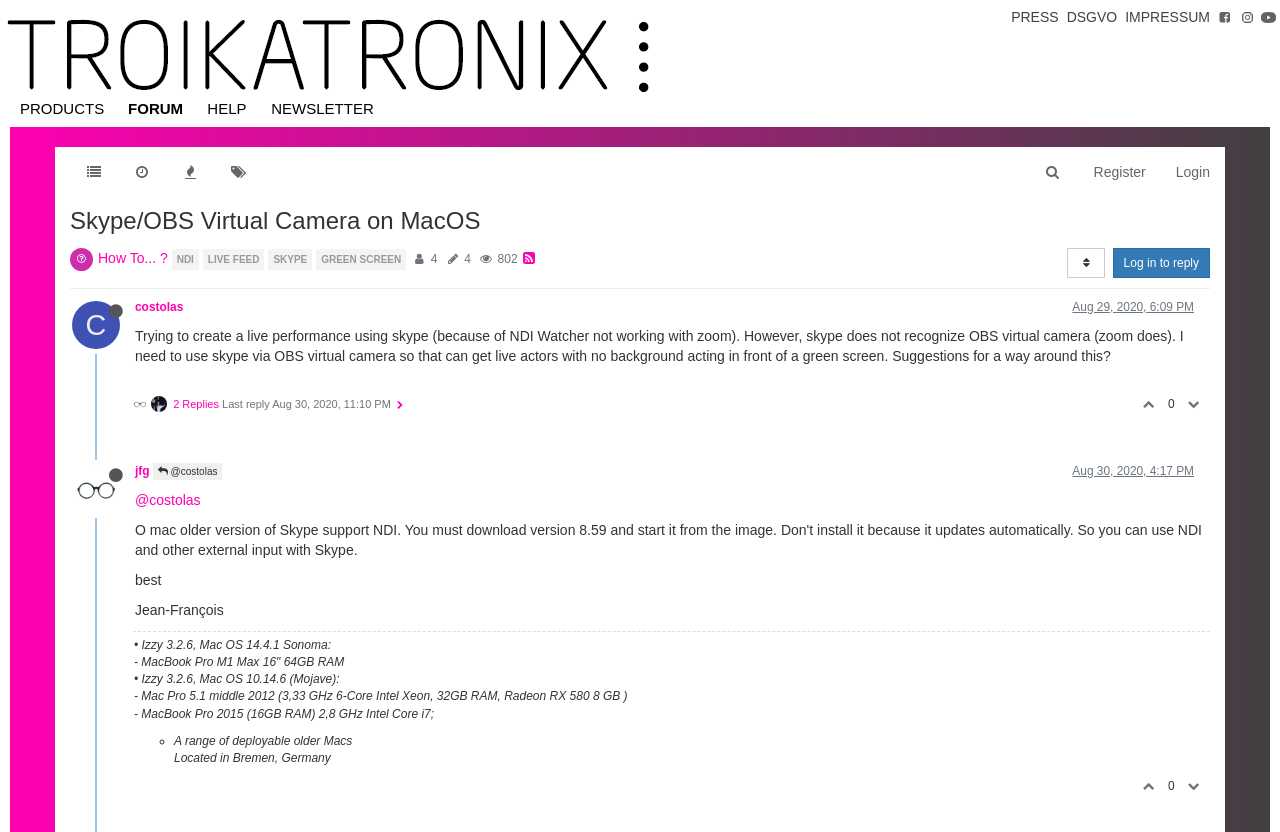What is the name of the forum?
Please respond to the question with as much detail as possible.

The name of the forum can be found in the title of the webpage, which is 'Skype/OBS Virtual Camera on MacOS | TroikaTronix Forum'. This title is located at the top of the webpage and indicates the name of the forum where the discussion is taking place.